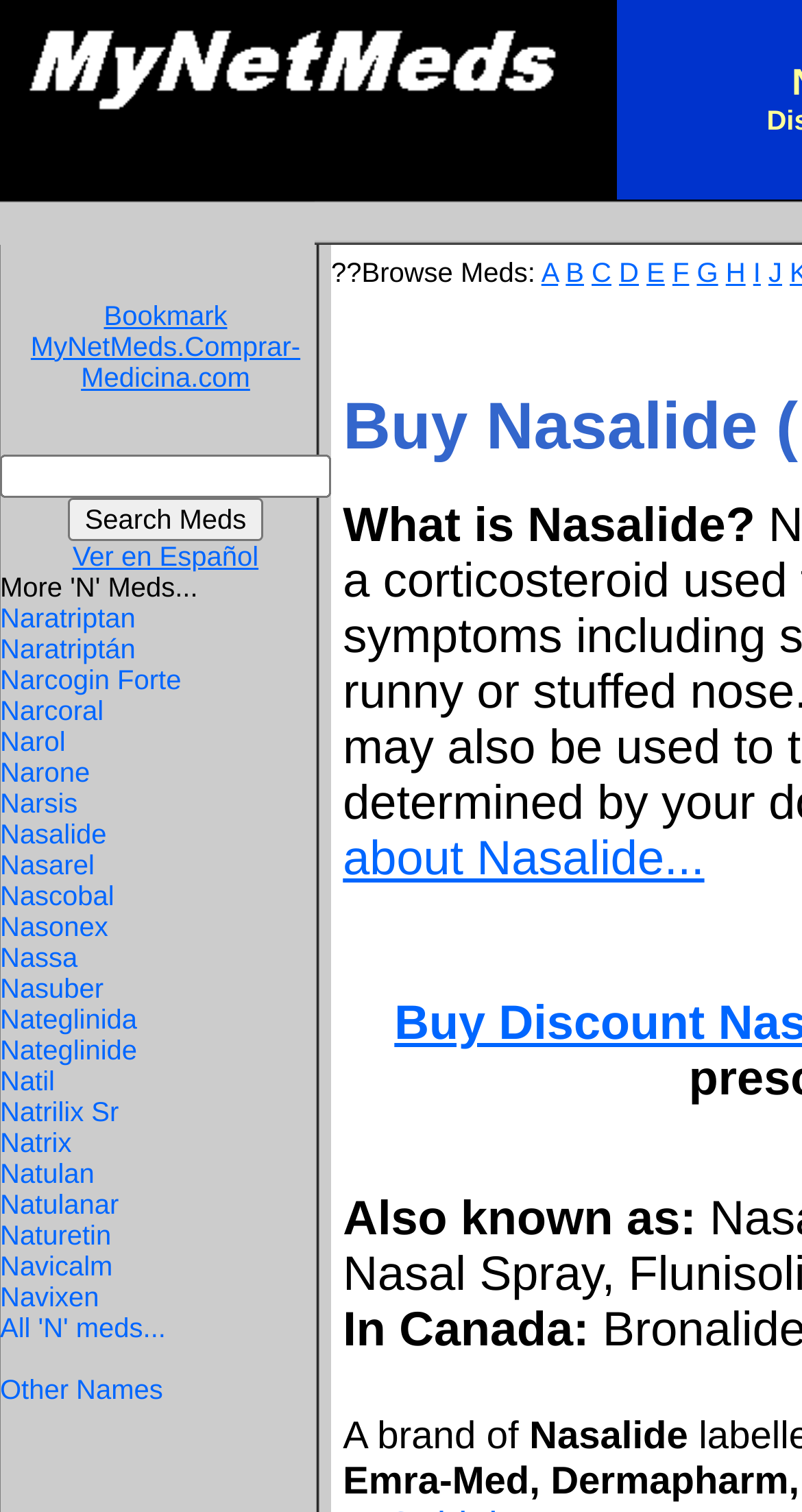Predict the bounding box of the UI element based on this description: "Bookmark MyNetMeds.Comprar-Medicina.com".

[0.038, 0.198, 0.374, 0.259]